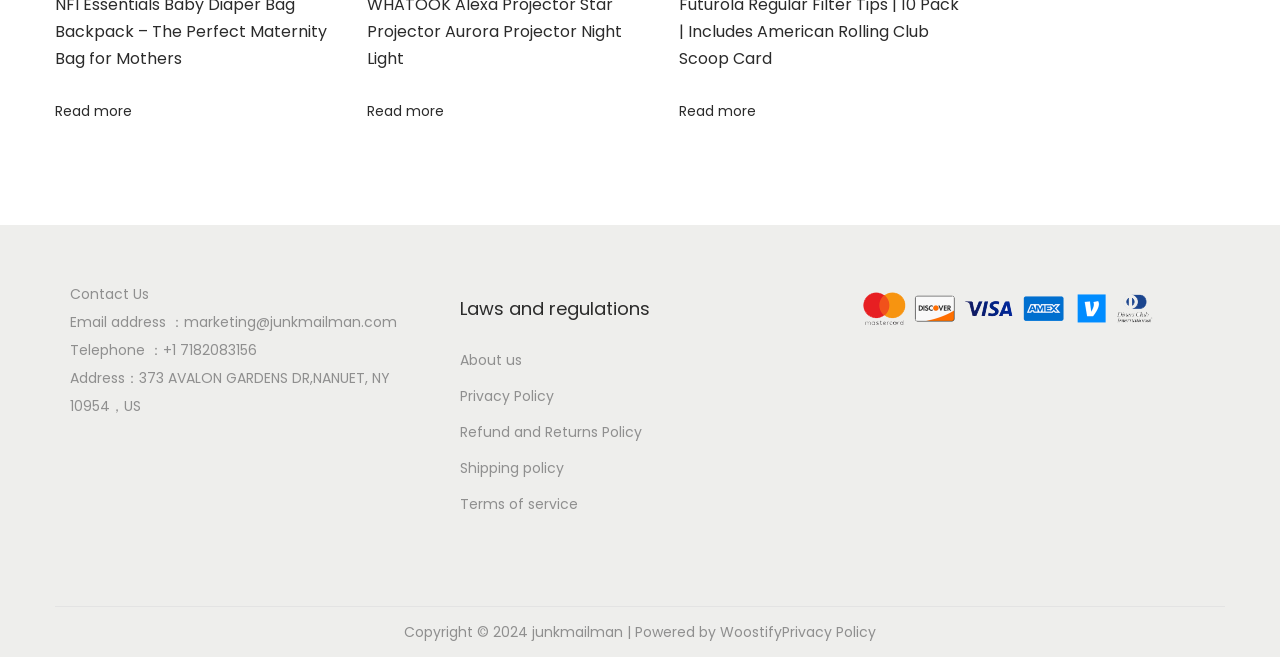Please find the bounding box coordinates of the element's region to be clicked to carry out this instruction: "Read about the Dream Team".

None